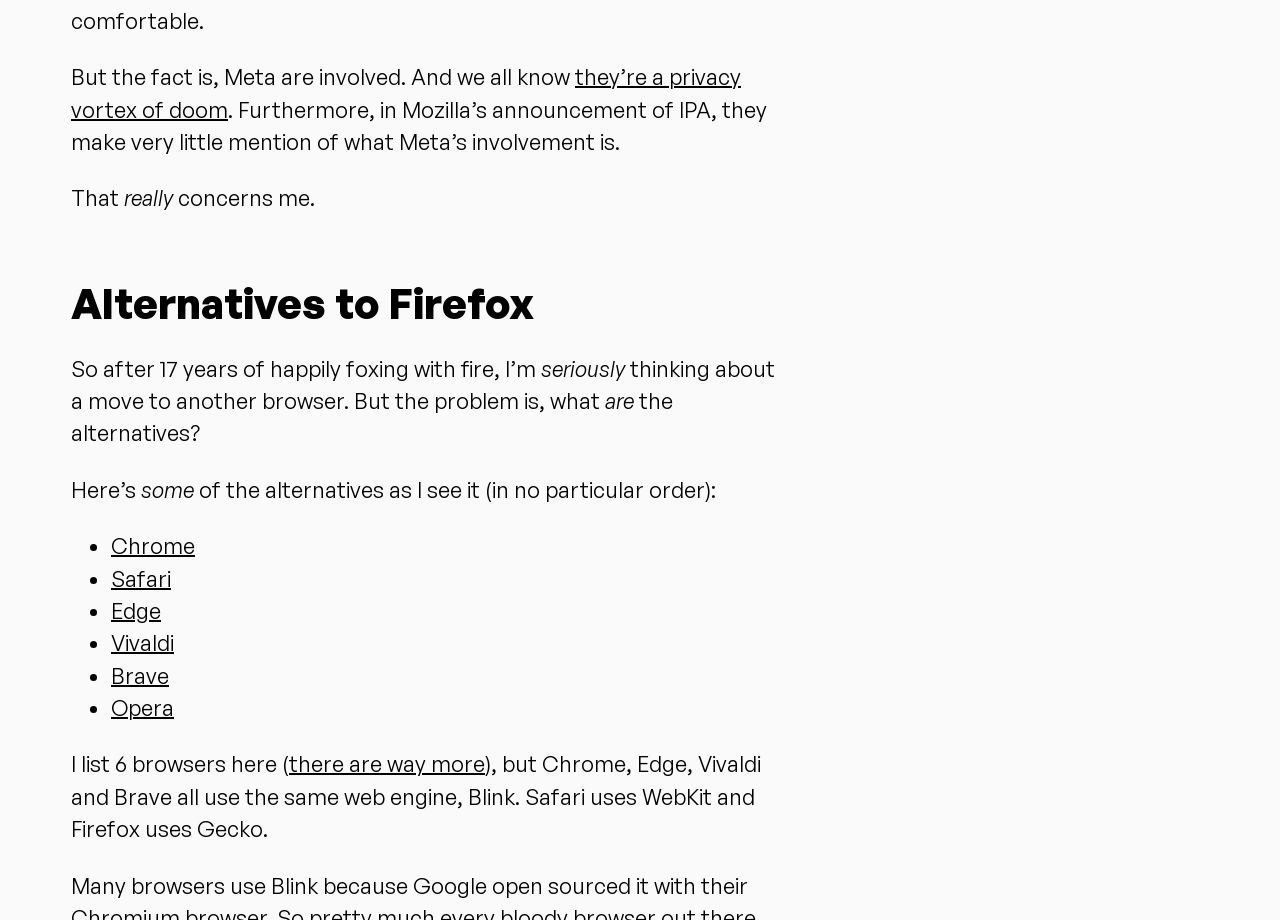Given the element description, predict the bounding box coordinates in the format (top-left x, top-left y, bottom-right x, bottom-right y), using floating point numbers between 0 and 1: there are way more

[0.226, 0.816, 0.379, 0.845]